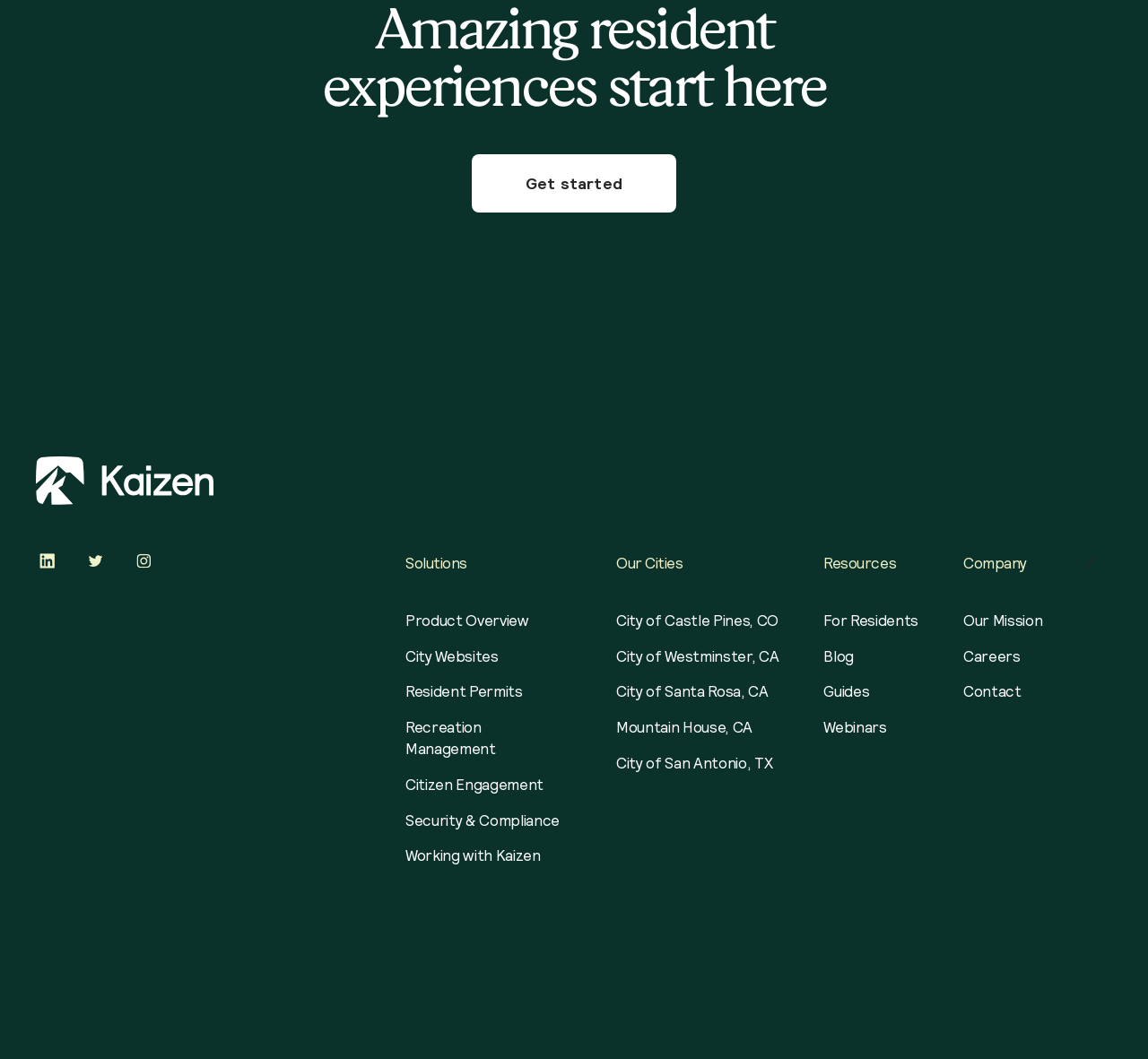Predict the bounding box of the UI element based on this description: "Volume 1".

None